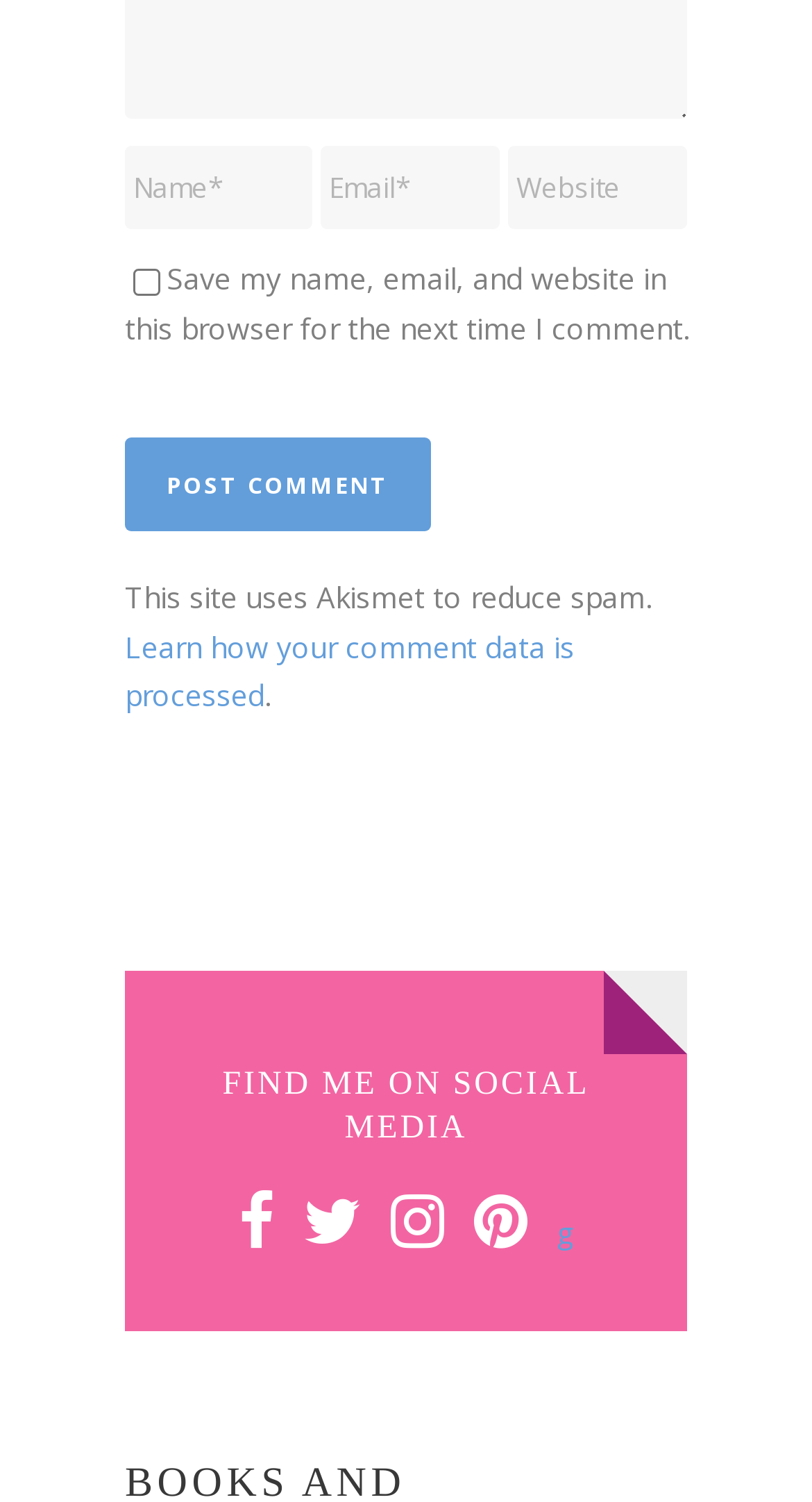Identify the bounding box coordinates of the region that should be clicked to execute the following instruction: "Visit the website".

[0.636, 0.097, 0.846, 0.153]